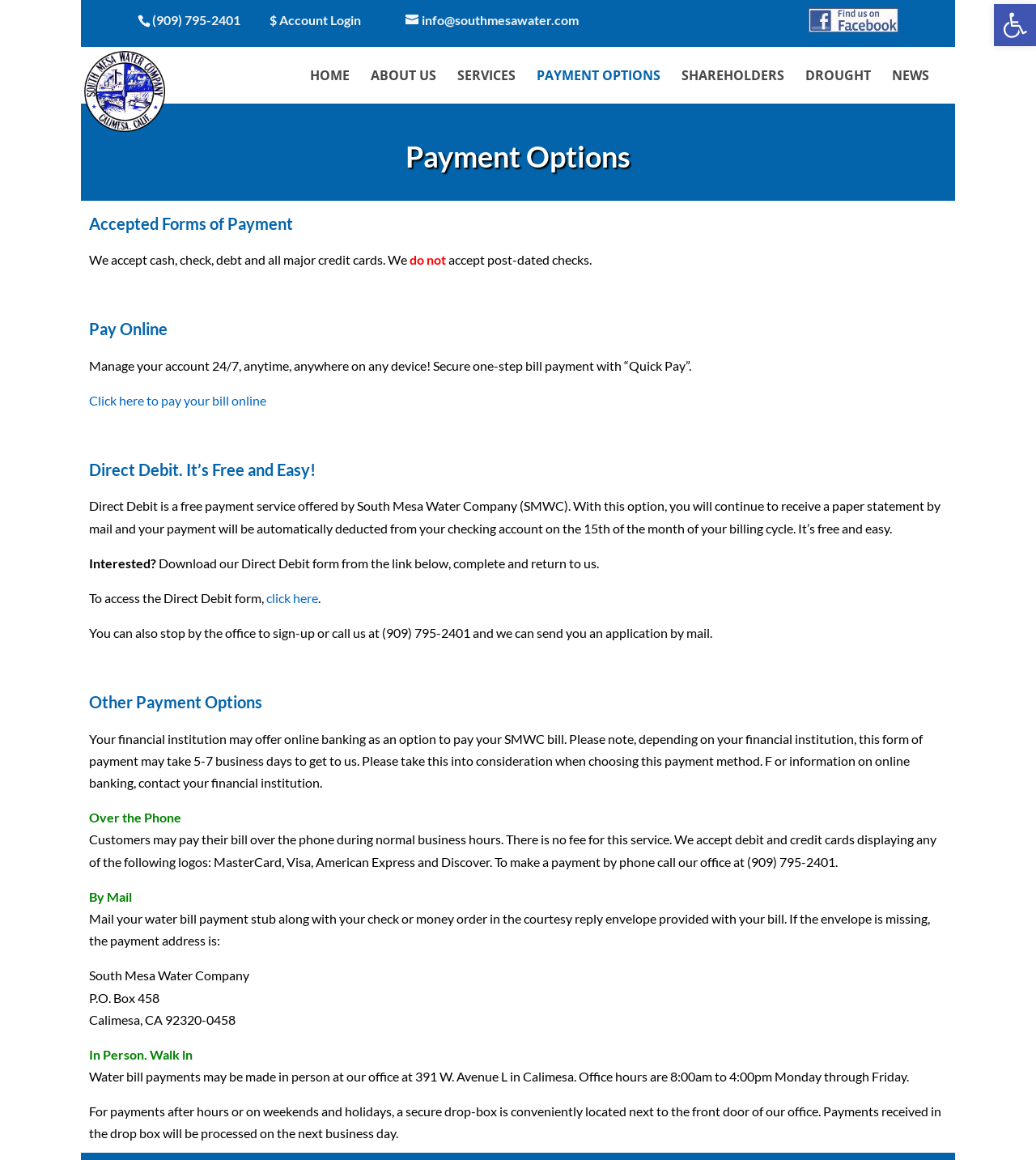Please specify the bounding box coordinates of the region to click in order to perform the following instruction: "Click to view news".

[0.861, 0.06, 0.897, 0.089]